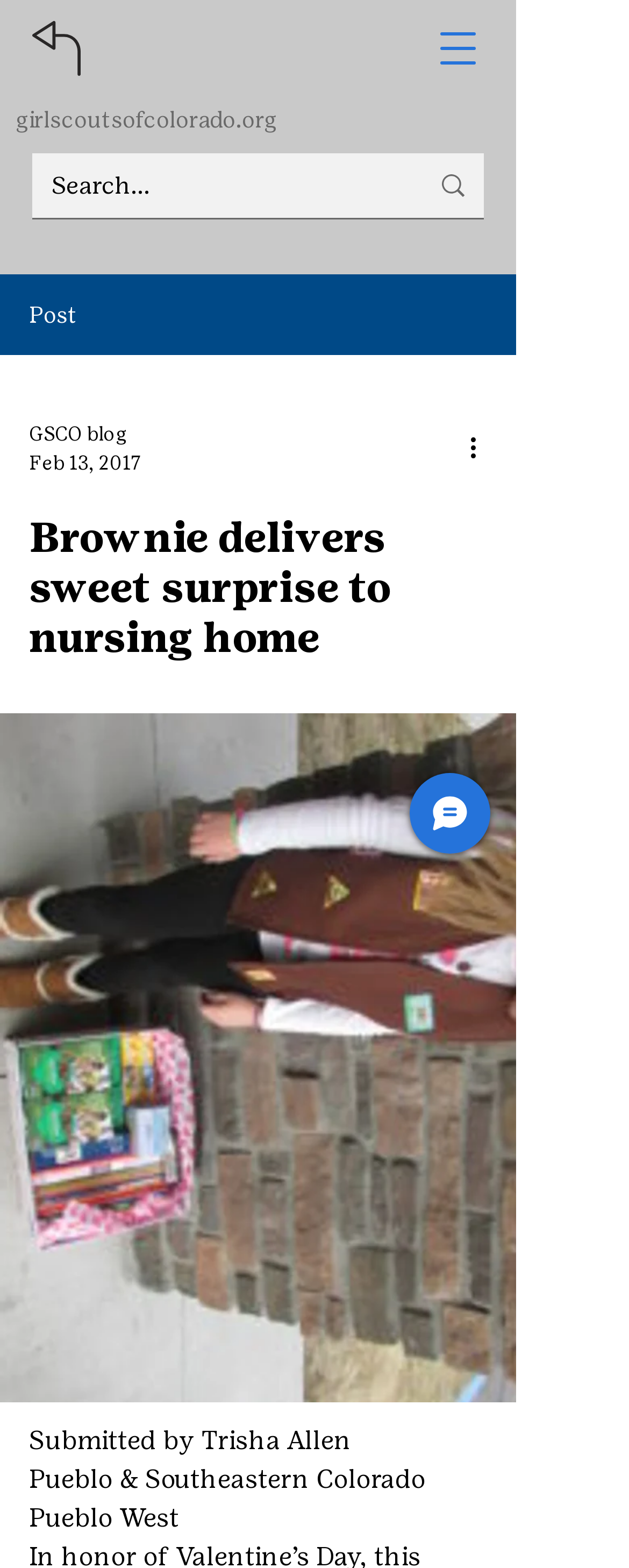Provide a single word or phrase to answer the given question: 
What is the location of the nursing home?

Pueblo West